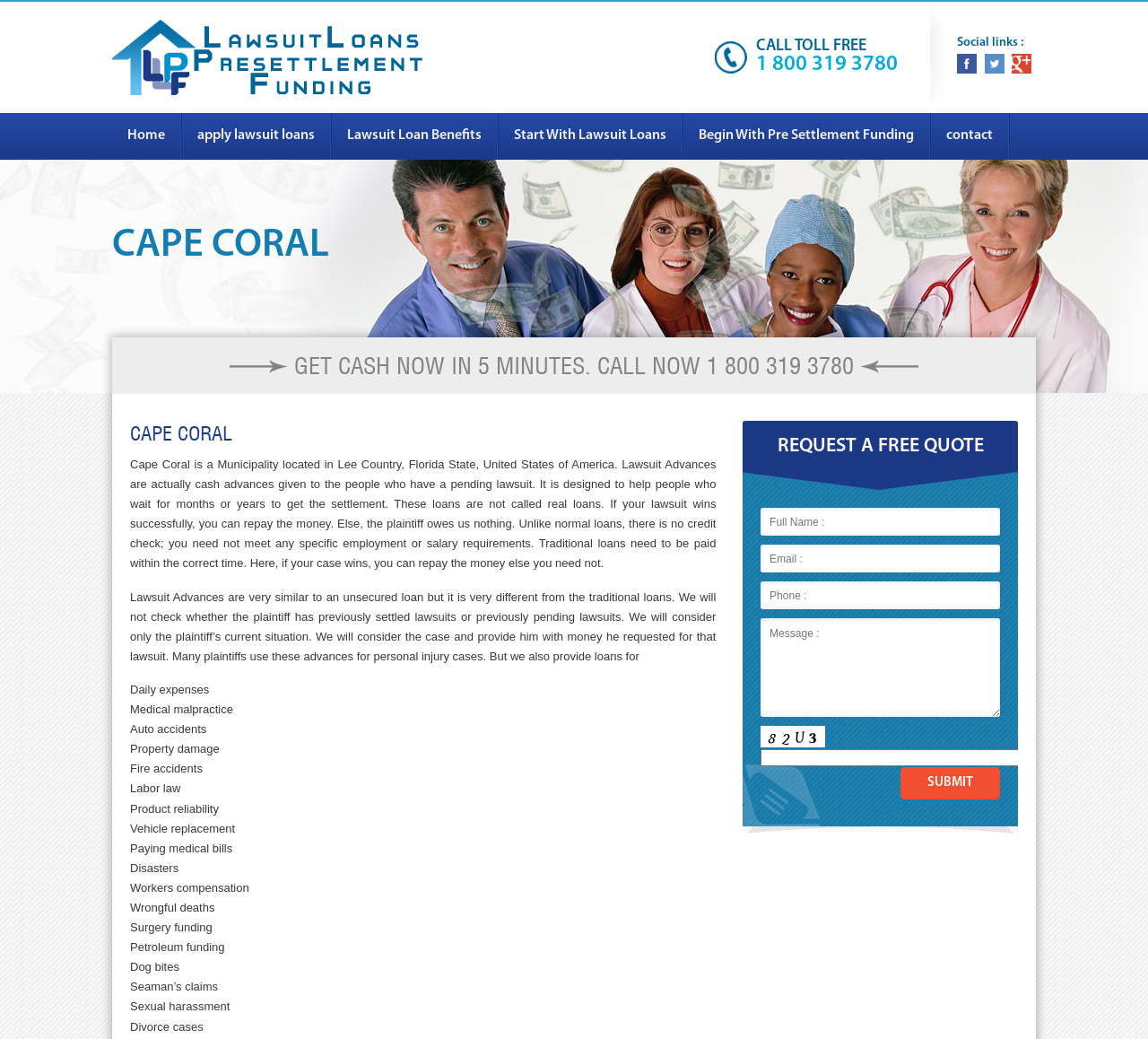Please locate the bounding box coordinates of the element that should be clicked to achieve the given instruction: "Call the toll-free number".

[0.659, 0.036, 0.755, 0.053]